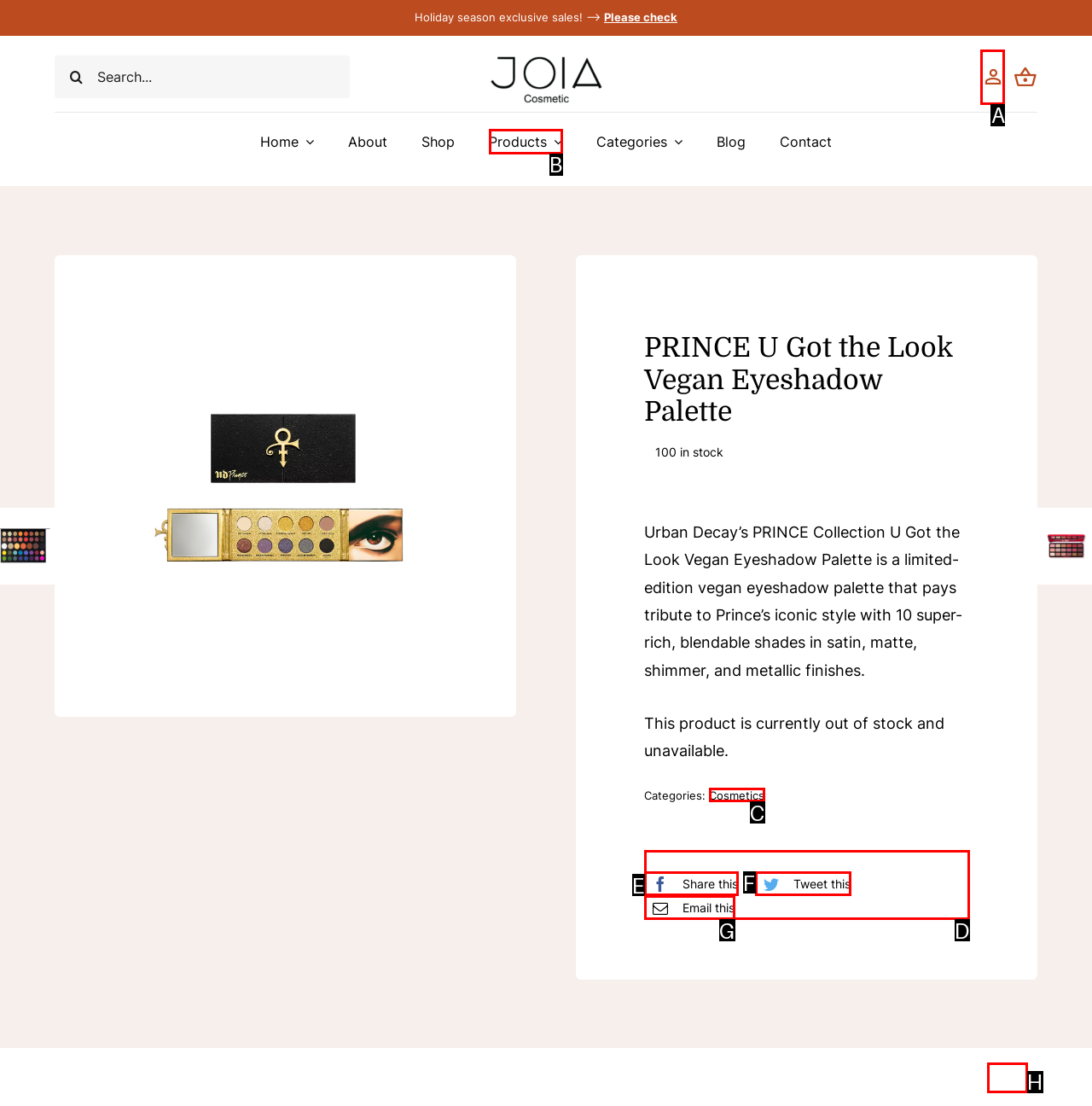Select the right option to accomplish this task: Contact us through WhatsApp. Reply with the letter corresponding to the correct UI element.

None